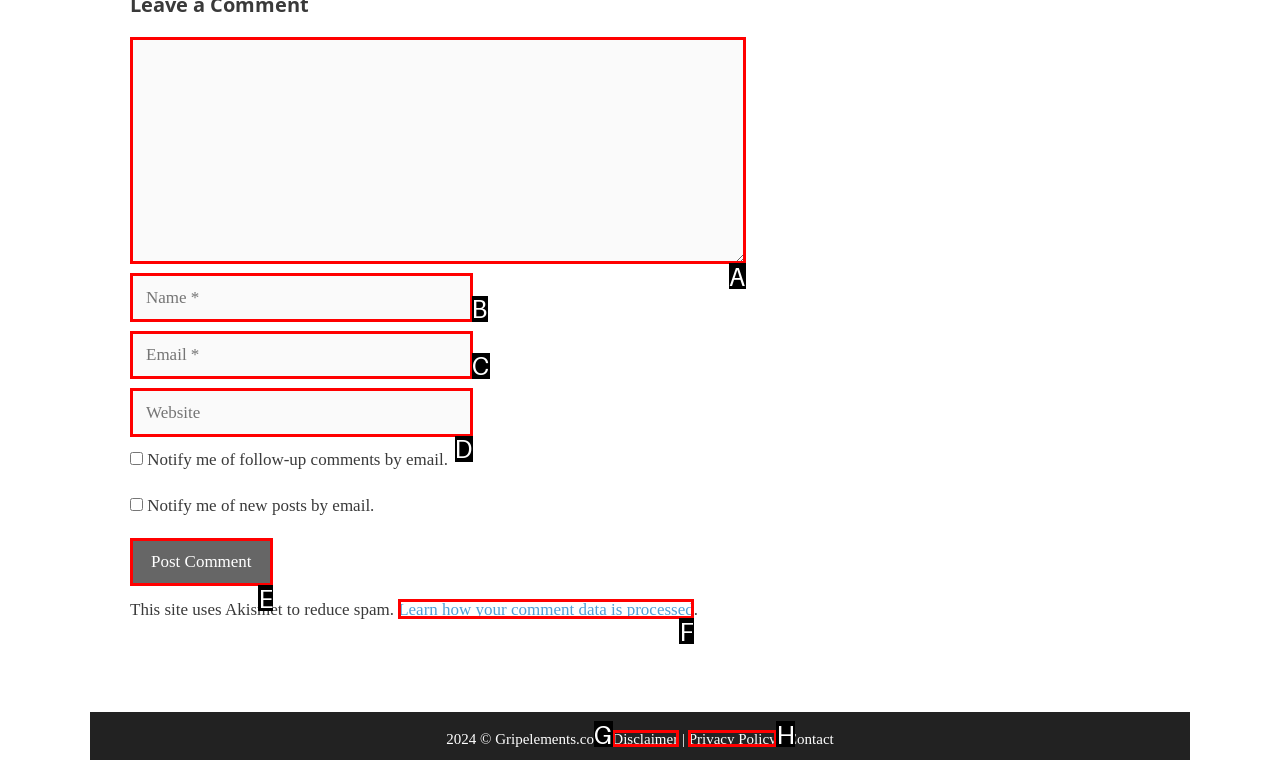Choose the UI element to click on to achieve this task: Type your email. Reply with the letter representing the selected element.

C